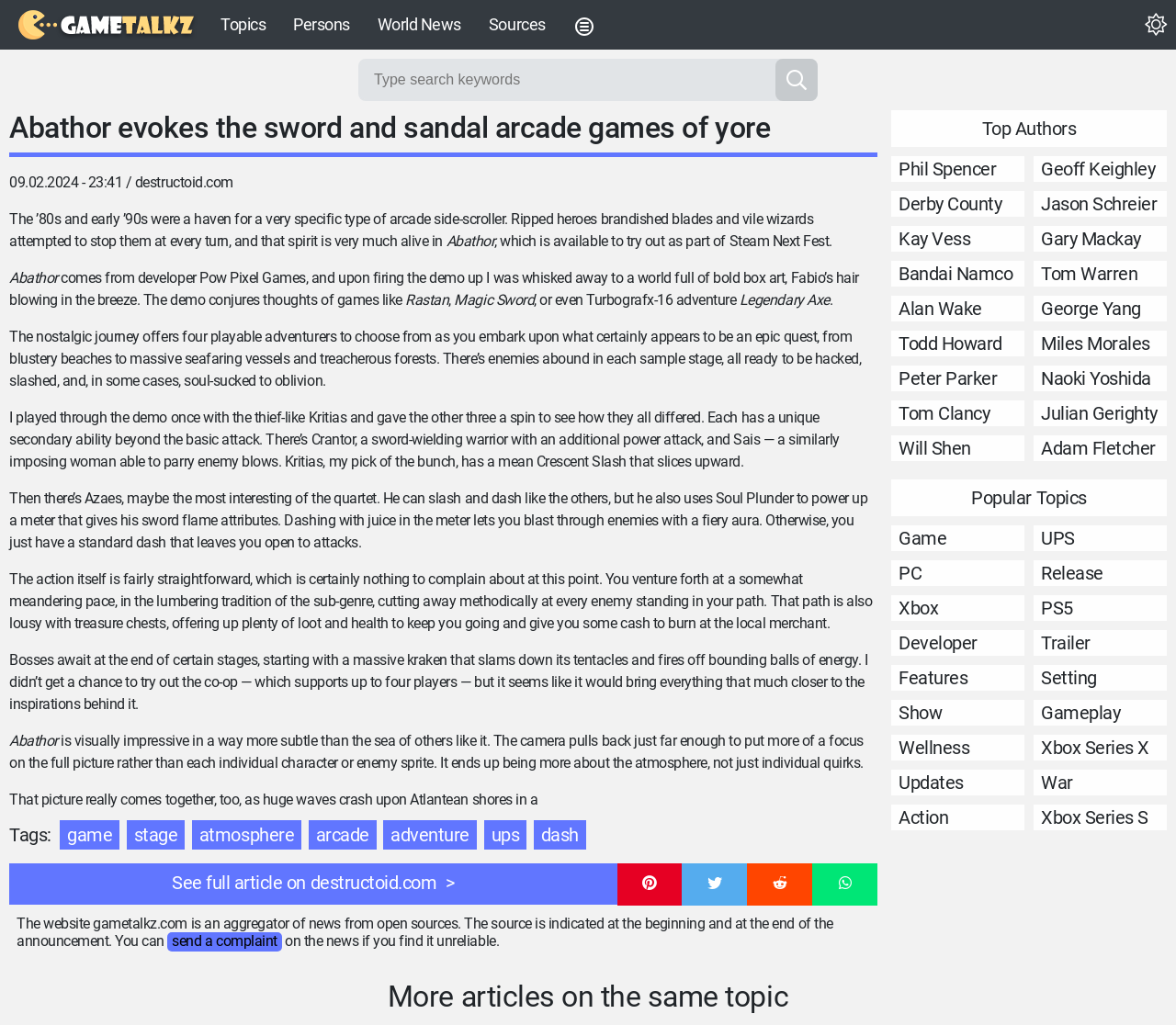Specify the bounding box coordinates of the area that needs to be clicked to achieve the following instruction: "Send a complaint about the news".

[0.143, 0.909, 0.24, 0.928]